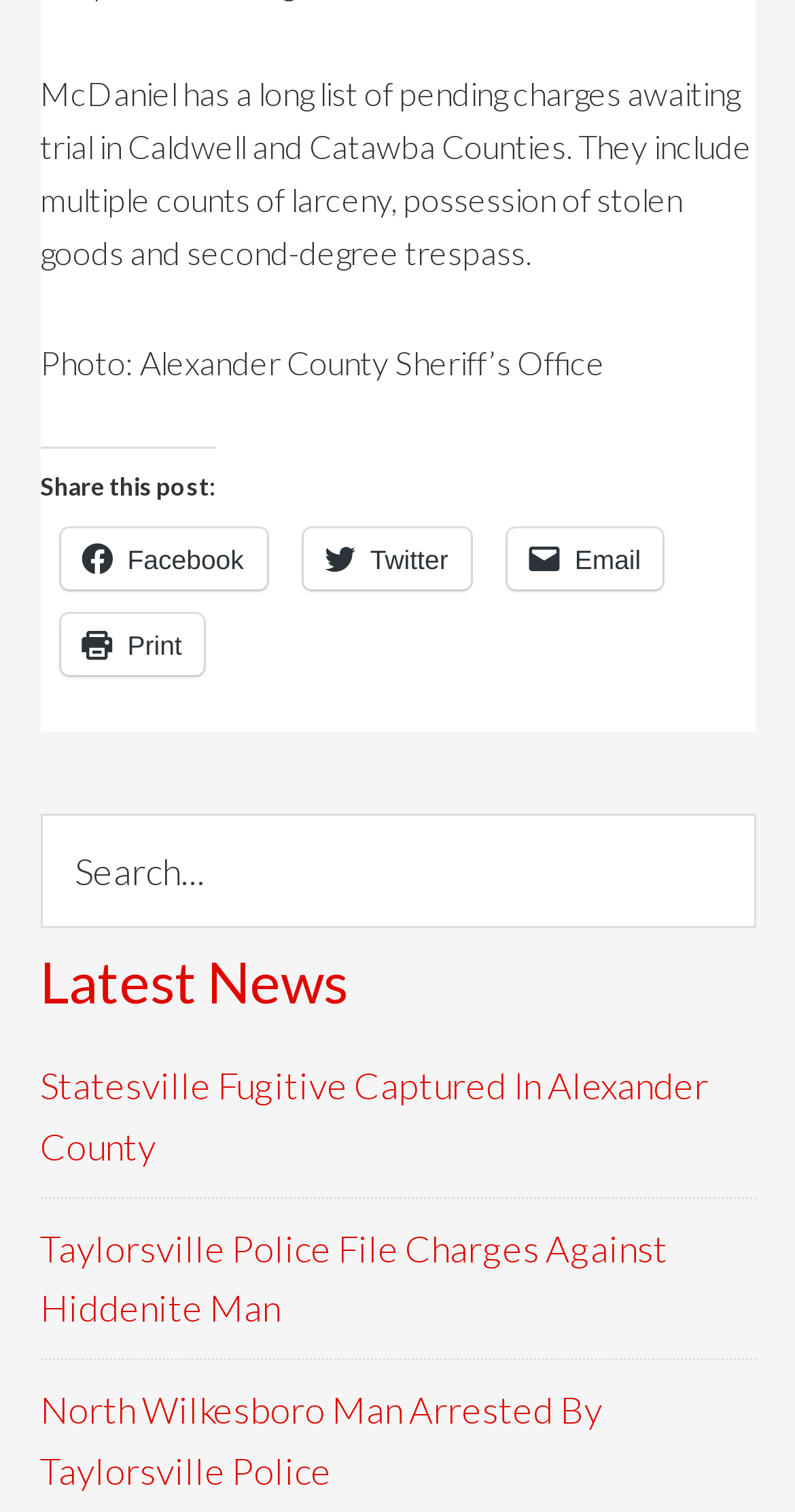Examine the screenshot and answer the question in as much detail as possible: What type of news does the website provide?

The website provides latest news, as indicated by the heading element with the text 'Latest News' and the links to news articles below it.